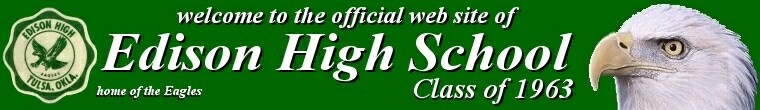What is the name of the school's mascot?
Please use the image to provide a one-word or short phrase answer.

Eagles